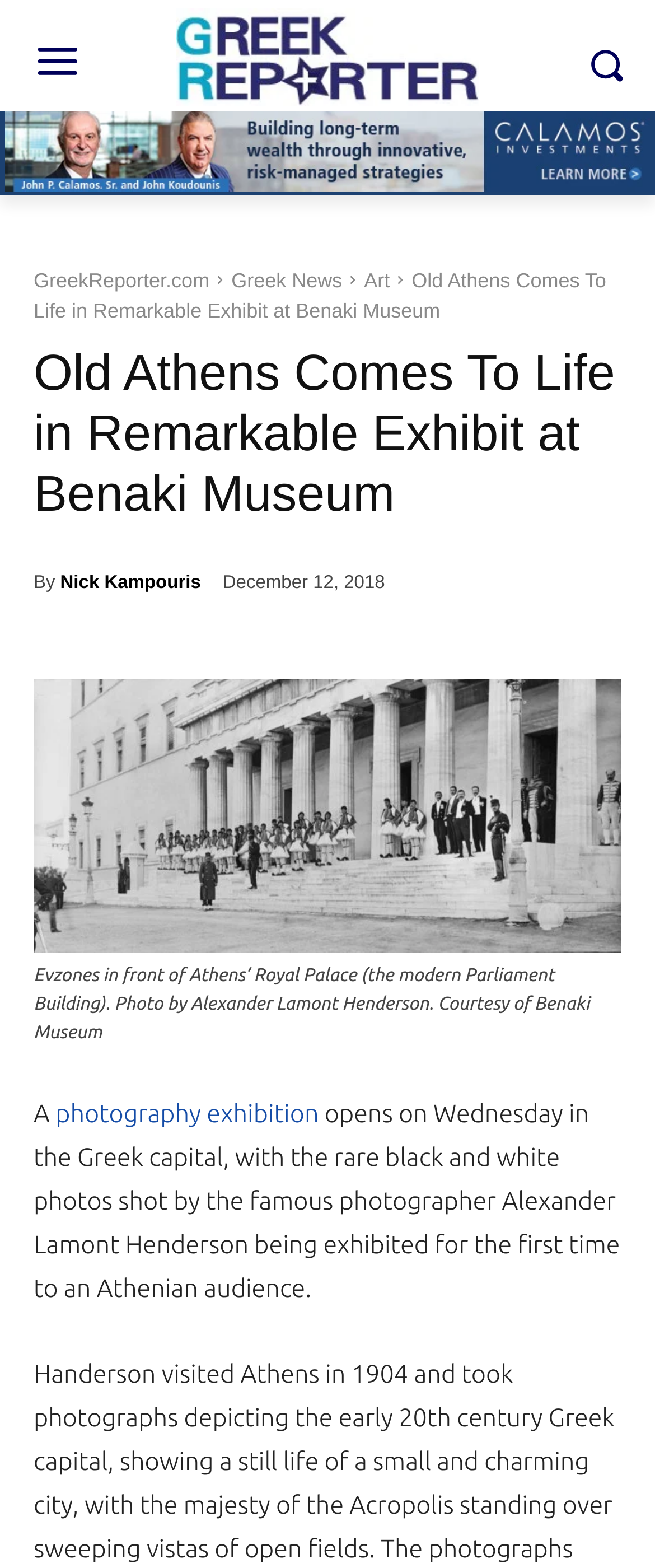Provide your answer to the question using just one word or phrase: Where is the photography exhibition taking place?

Benaki Museum